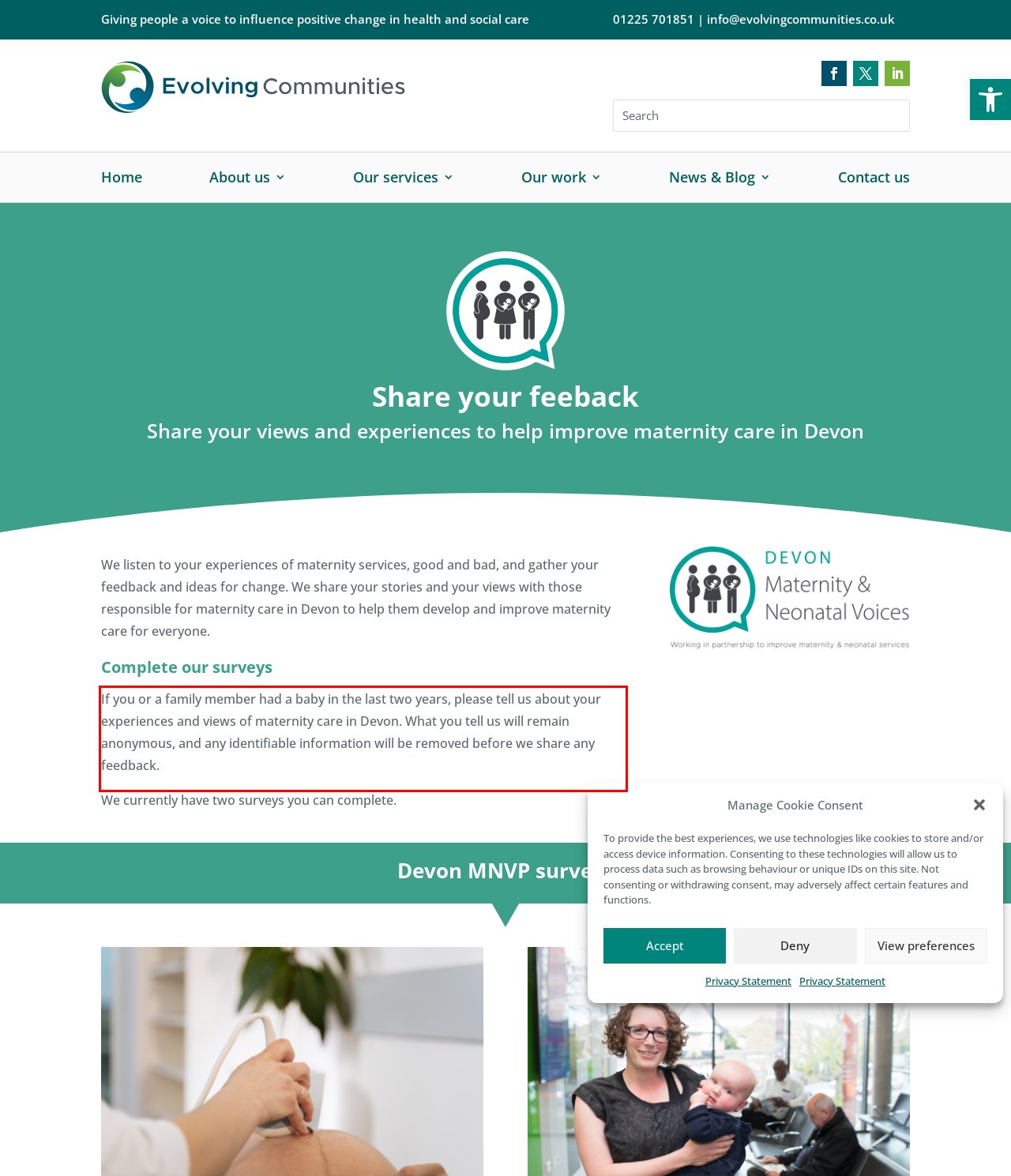View the screenshot of the webpage and identify the UI element surrounded by a red bounding box. Extract the text contained within this red bounding box.

If you or a family member had a baby in the last two years, please tell us about your experiences and views of maternity care in Devon. What you tell us will remain anonymous, and any identifiable information will be removed before we share any feedback.